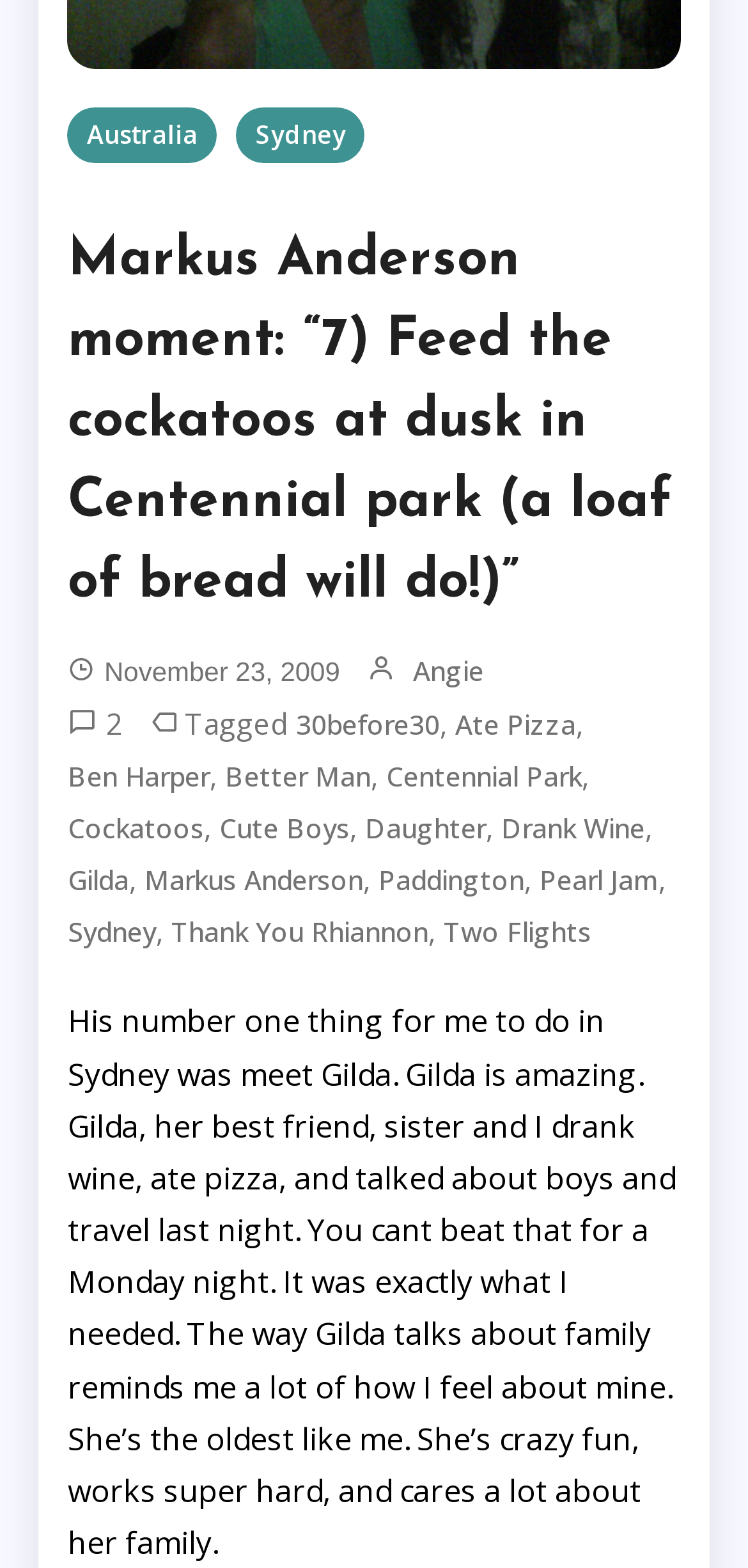Please find and report the bounding box coordinates of the element to click in order to perform the following action: "Check the link to Pearl Jam". The coordinates should be expressed as four float numbers between 0 and 1, in the format [left, top, right, bottom].

[0.721, 0.546, 0.88, 0.577]